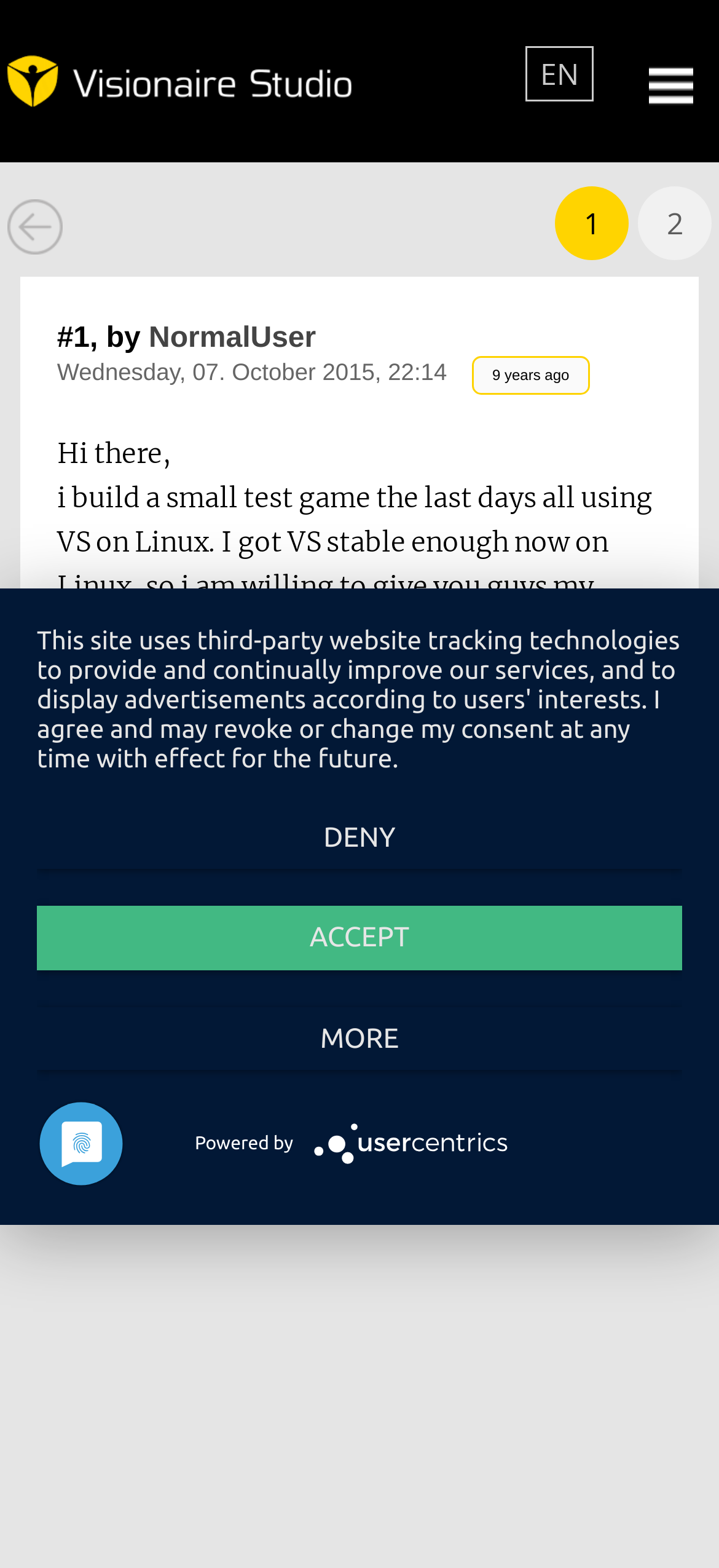Respond to the following question using a concise word or phrase: 
What is the language of the webpage?

EN